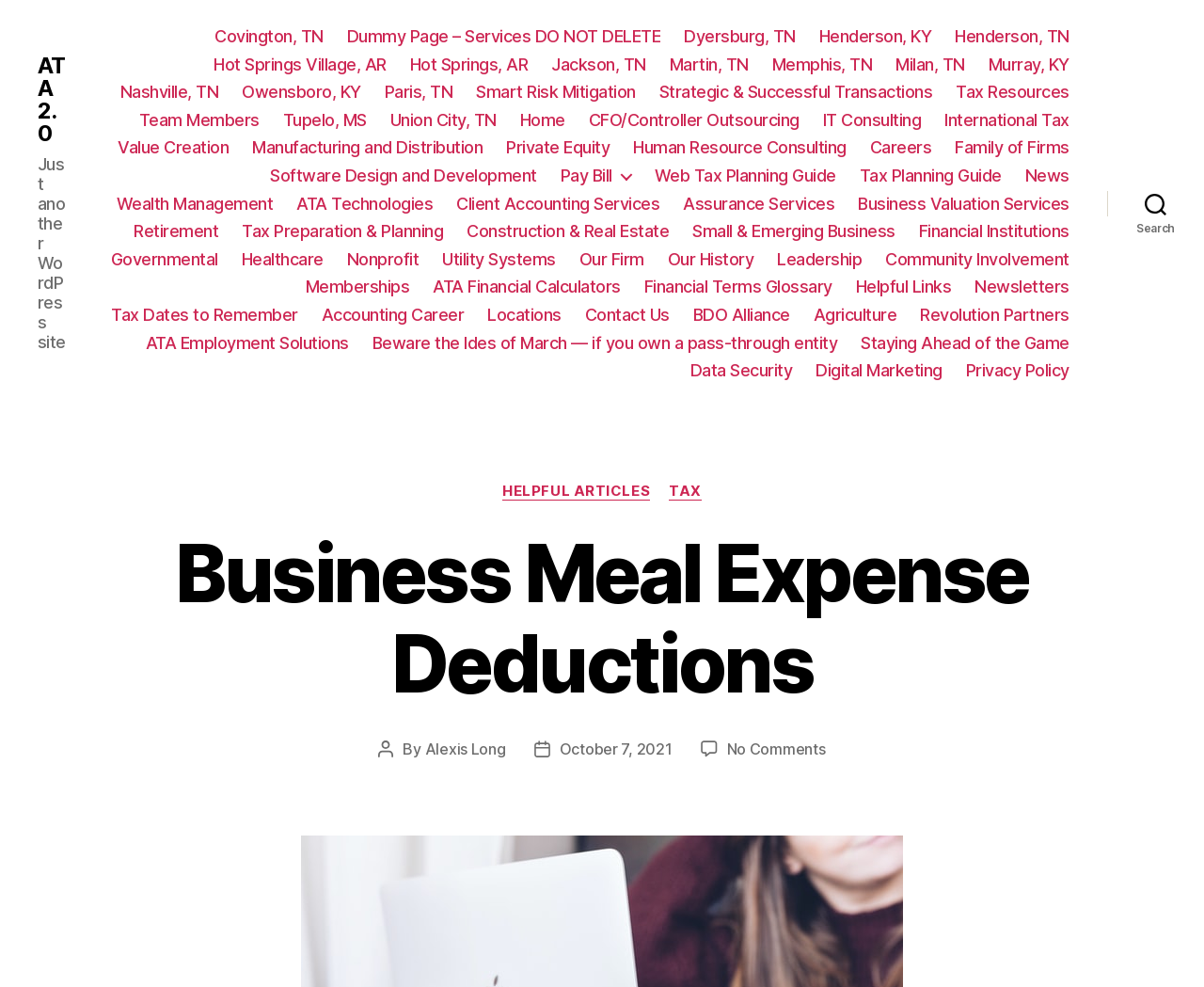Give a short answer using one word or phrase for the question:
What is the purpose of the 'Search' button?

To search the website